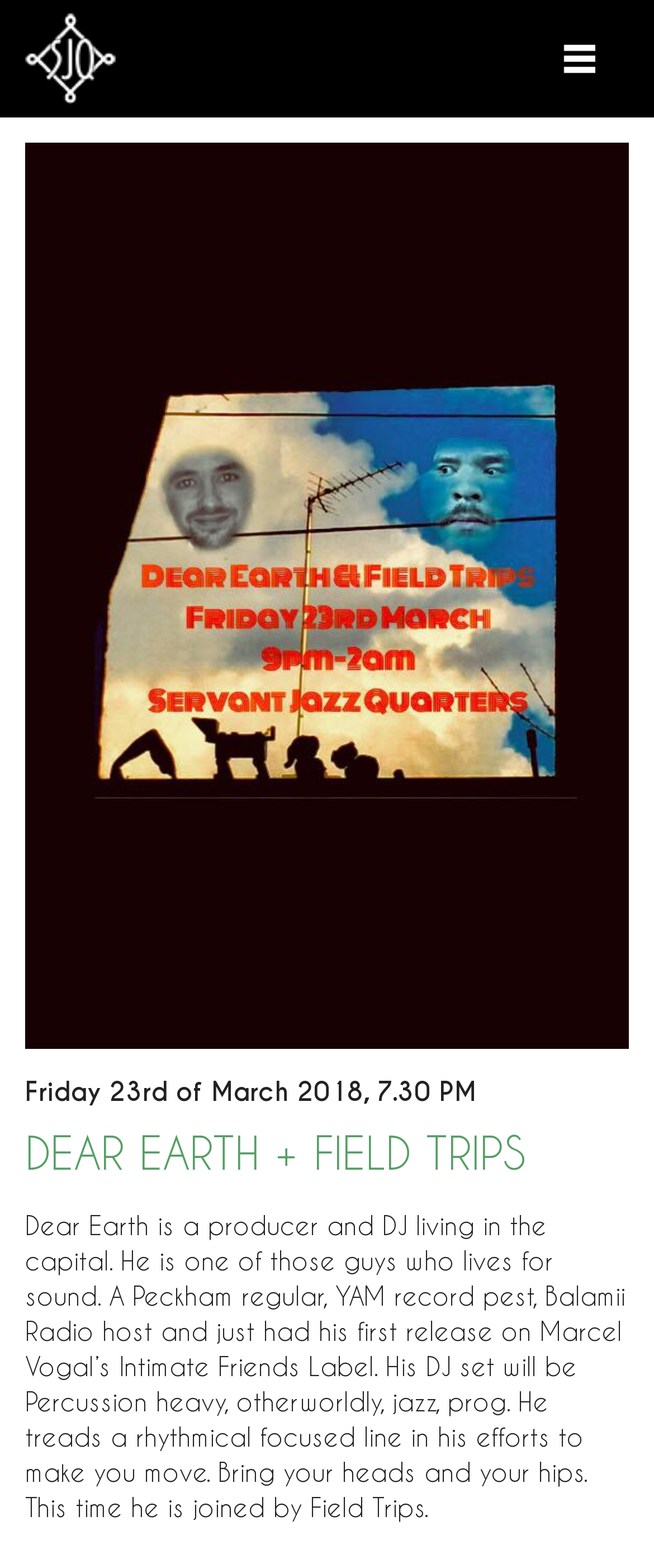What is the name of the event?
Please provide a full and detailed response to the question.

The name of the event can be found in the heading, which states 'DEAR EARTH + FIELD TRIPS'.